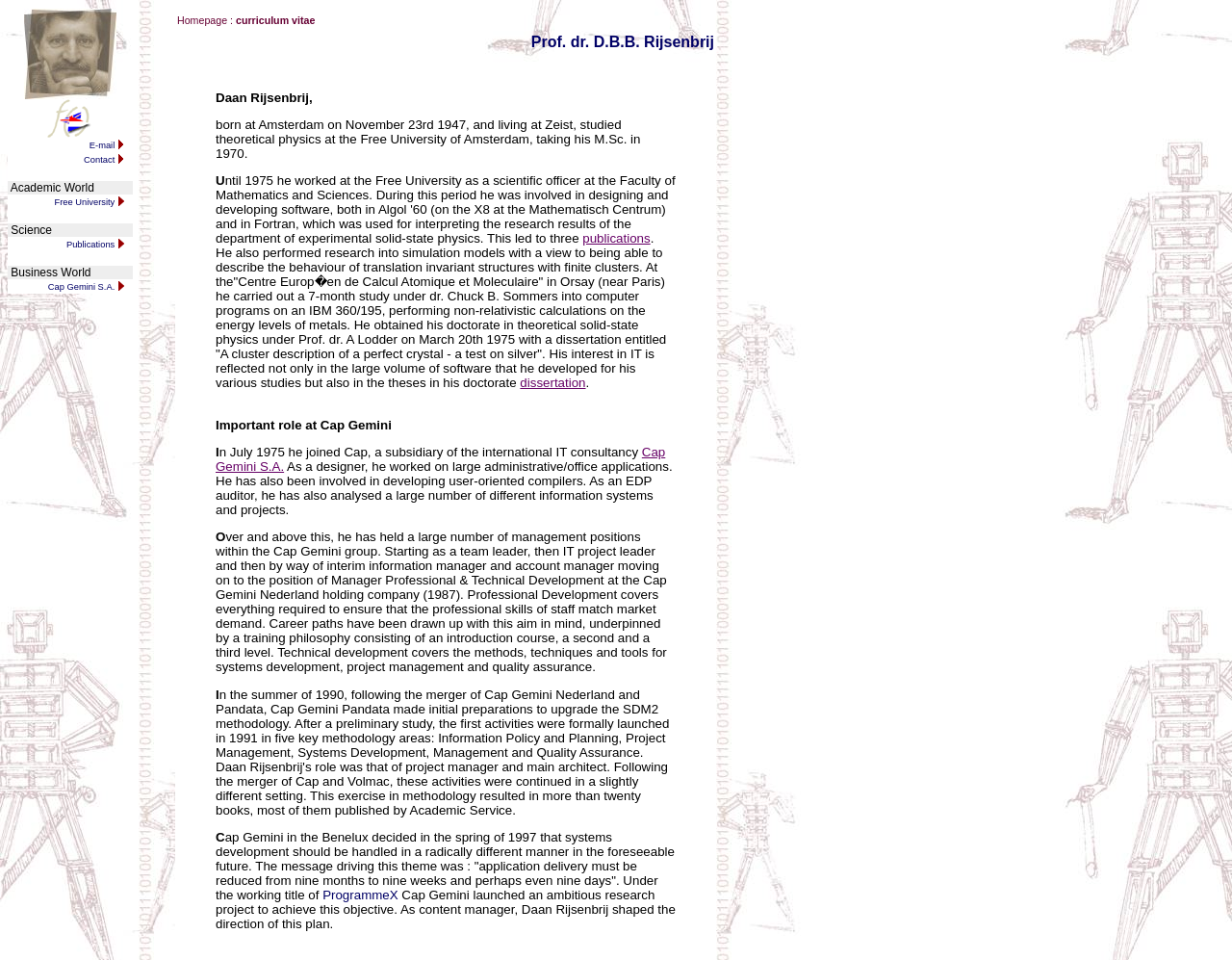Locate and extract the text of the main heading on the webpage.

Prof. dr. D.B.B. Rijsenbrij